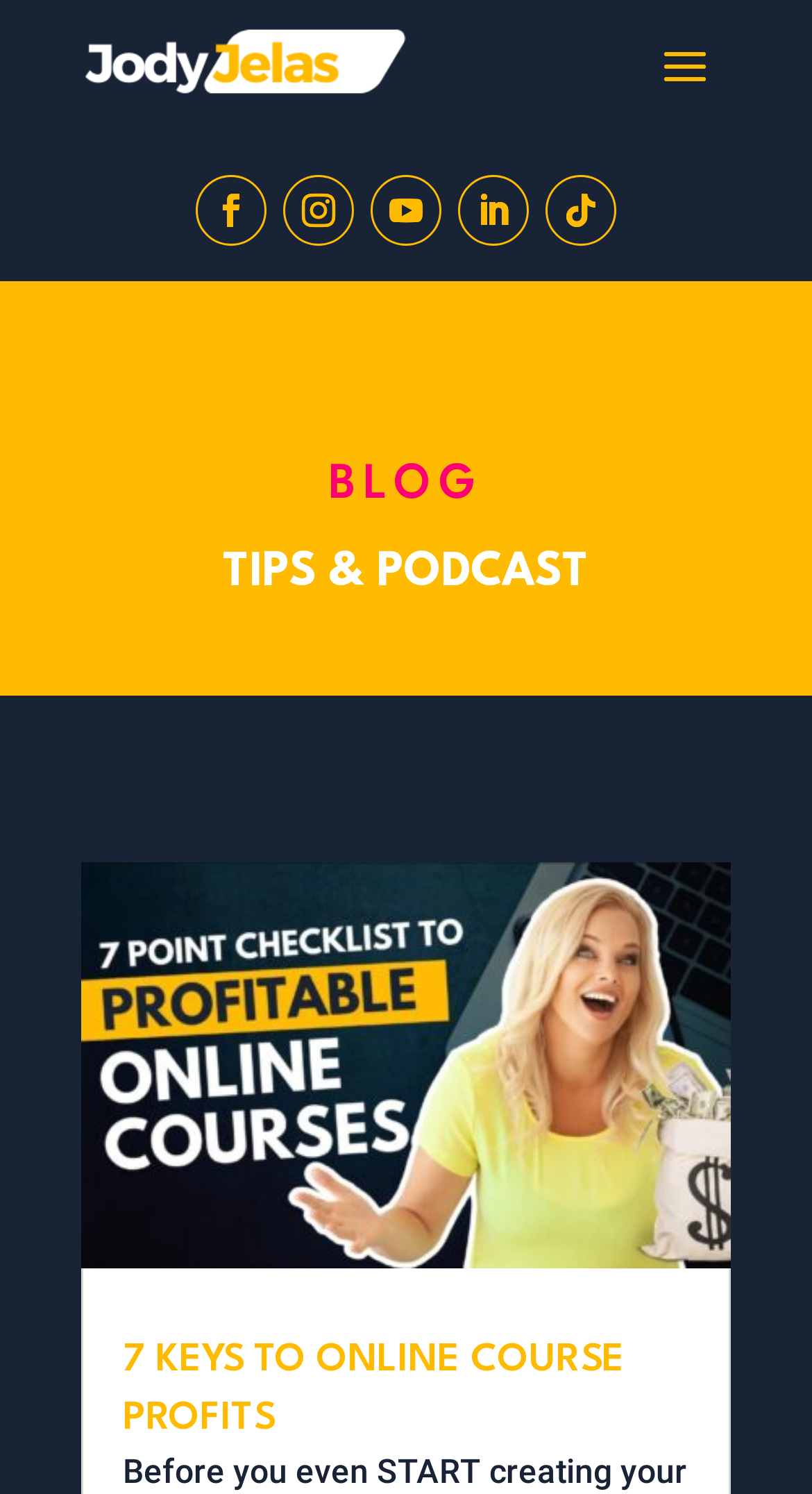How many social media links are there?
Using the image provided, answer with just one word or phrase.

5